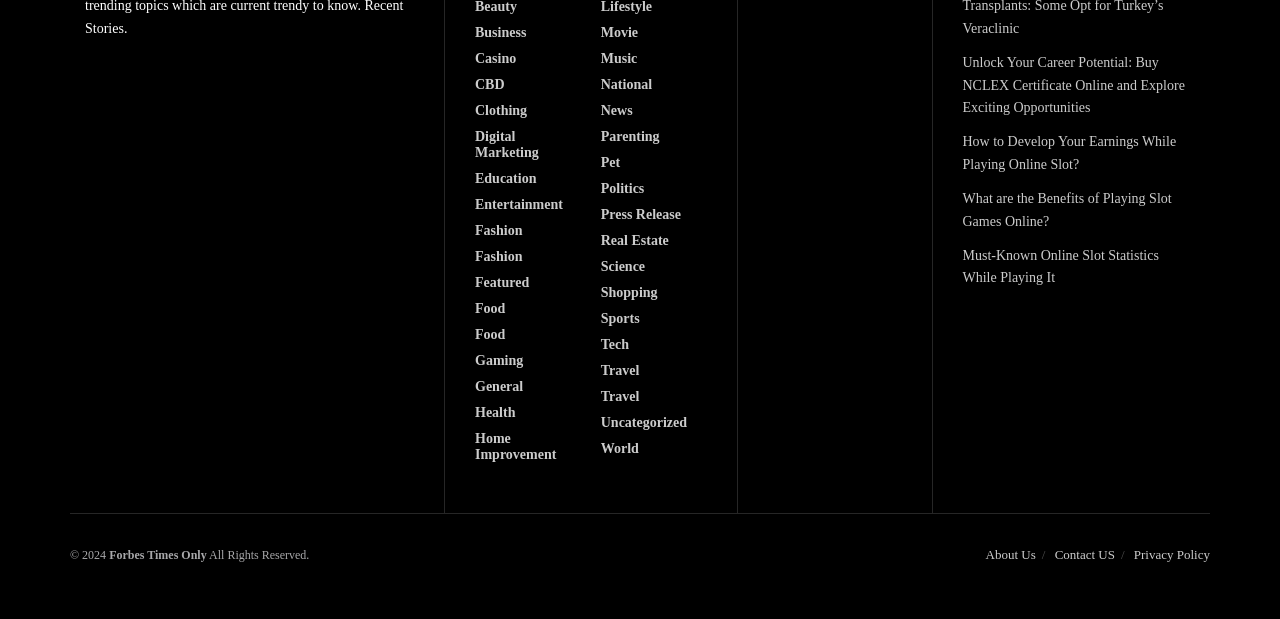Identify the bounding box for the UI element described as: "Privacy Policy". Ensure the coordinates are four float numbers between 0 and 1, formatted as [left, top, right, bottom].

[0.886, 0.884, 0.945, 0.908]